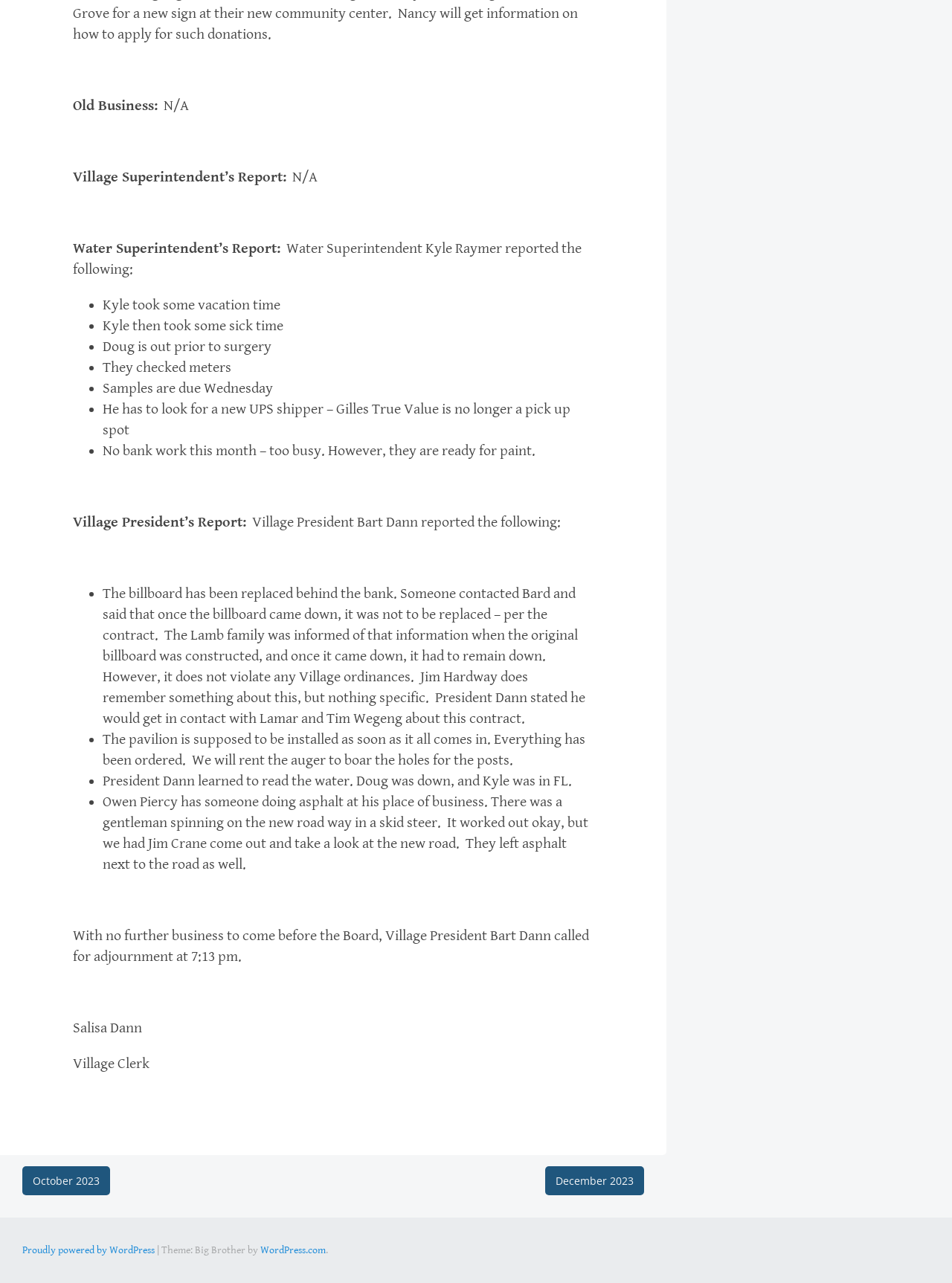Determine the bounding box coordinates for the UI element described. Format the coordinates as (top-left x, top-left y, bottom-right x, bottom-right y) and ensure all values are between 0 and 1. Element description: ← October 2023

[0.023, 0.909, 0.116, 0.932]